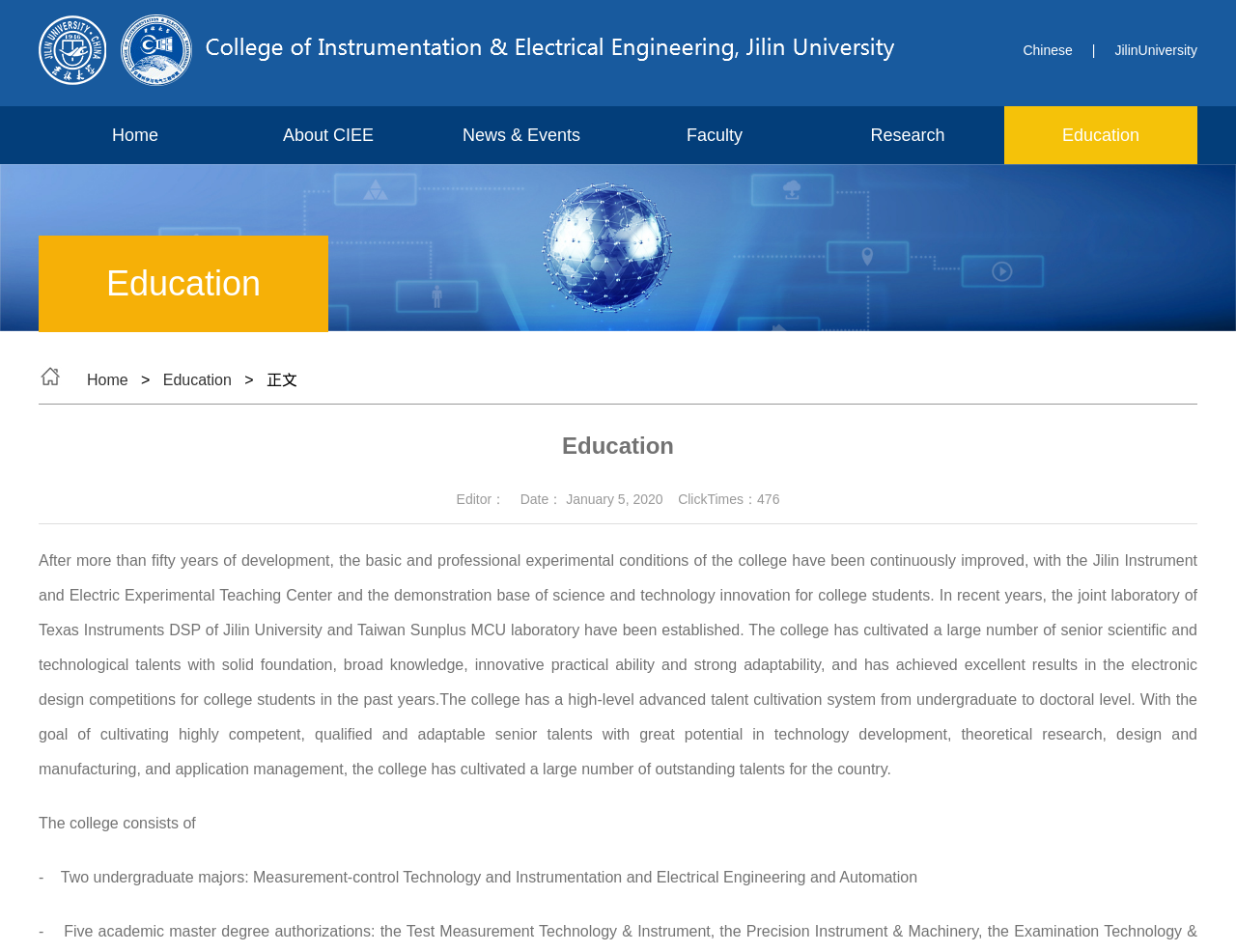Find the bounding box coordinates of the element's region that should be clicked in order to follow the given instruction: "Switch to English version". The coordinates should consist of four float numbers between 0 and 1, i.e., [left, top, right, bottom].

[0.031, 0.015, 0.723, 0.09]